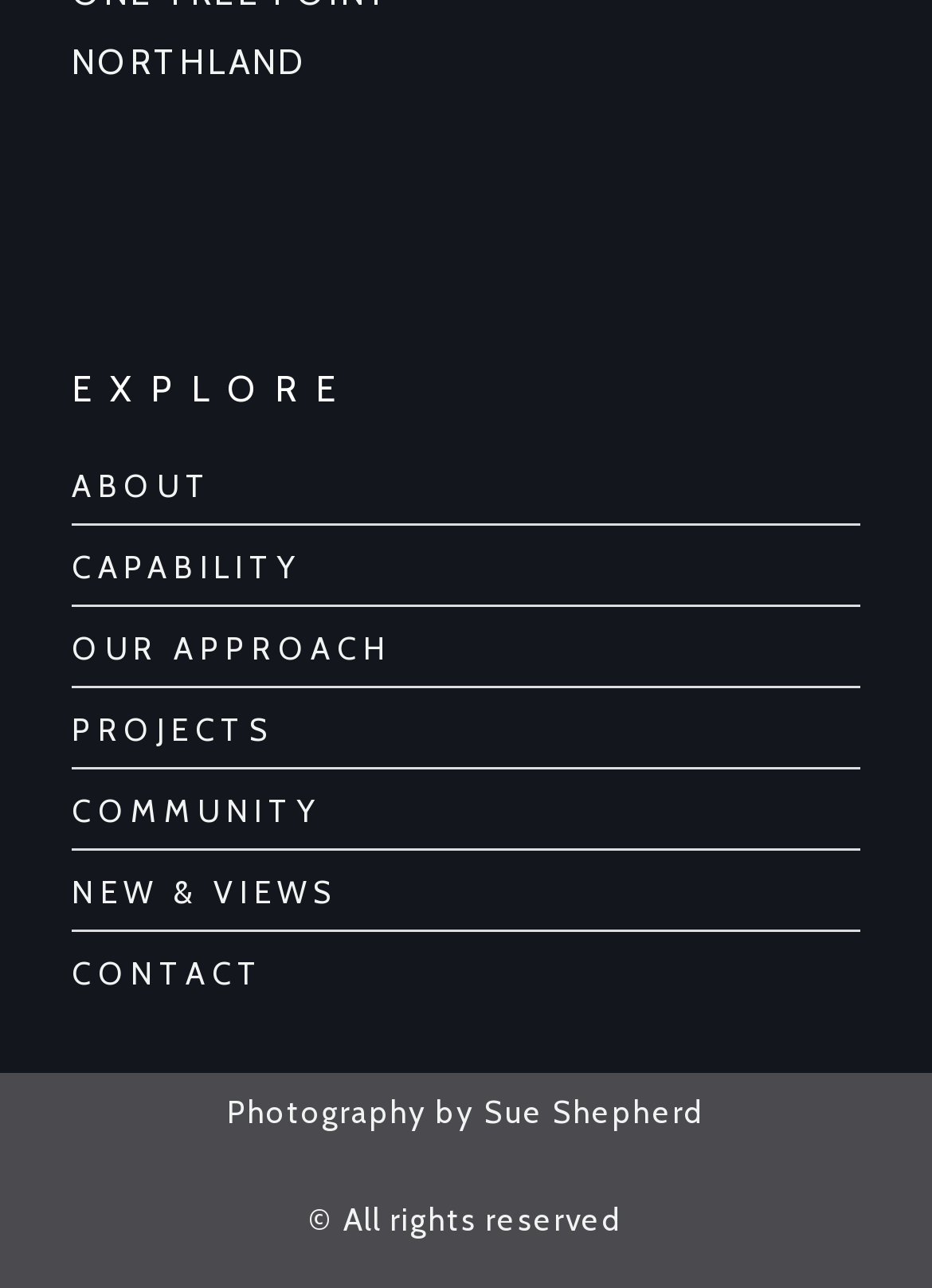Extract the bounding box coordinates for the HTML element that matches this description: "Photography by Sue Shepherd". The coordinates should be four float numbers between 0 and 1, i.e., [left, top, right, bottom].

[0.244, 0.847, 0.756, 0.877]